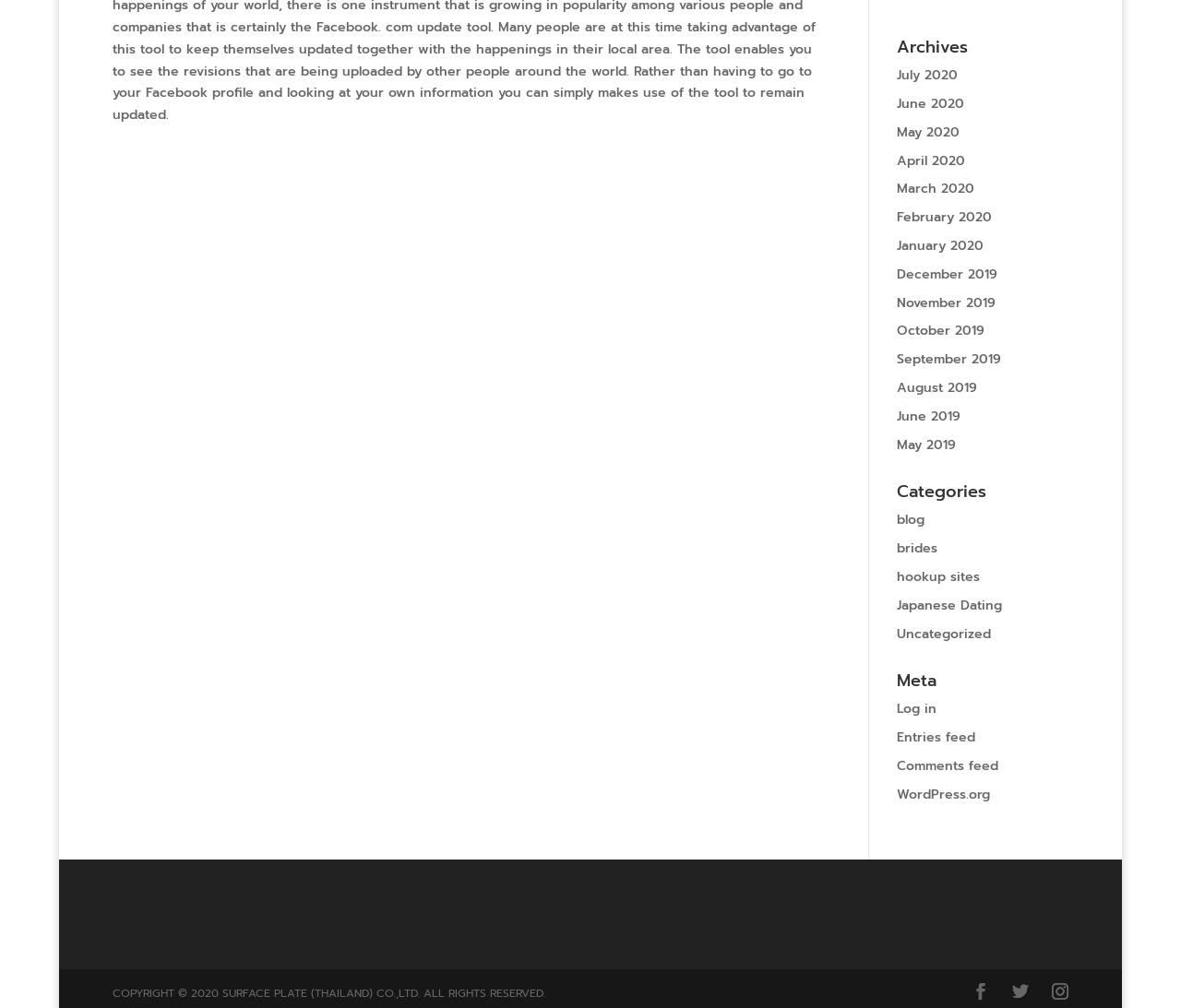Based on the element description Instagram, identify the bounding box coordinates for the UI element. The coordinates should be in the format (top-left x, top-left y, bottom-right x, bottom-right y) and within the 0 to 1 range.

[0.891, 0.975, 0.905, 0.997]